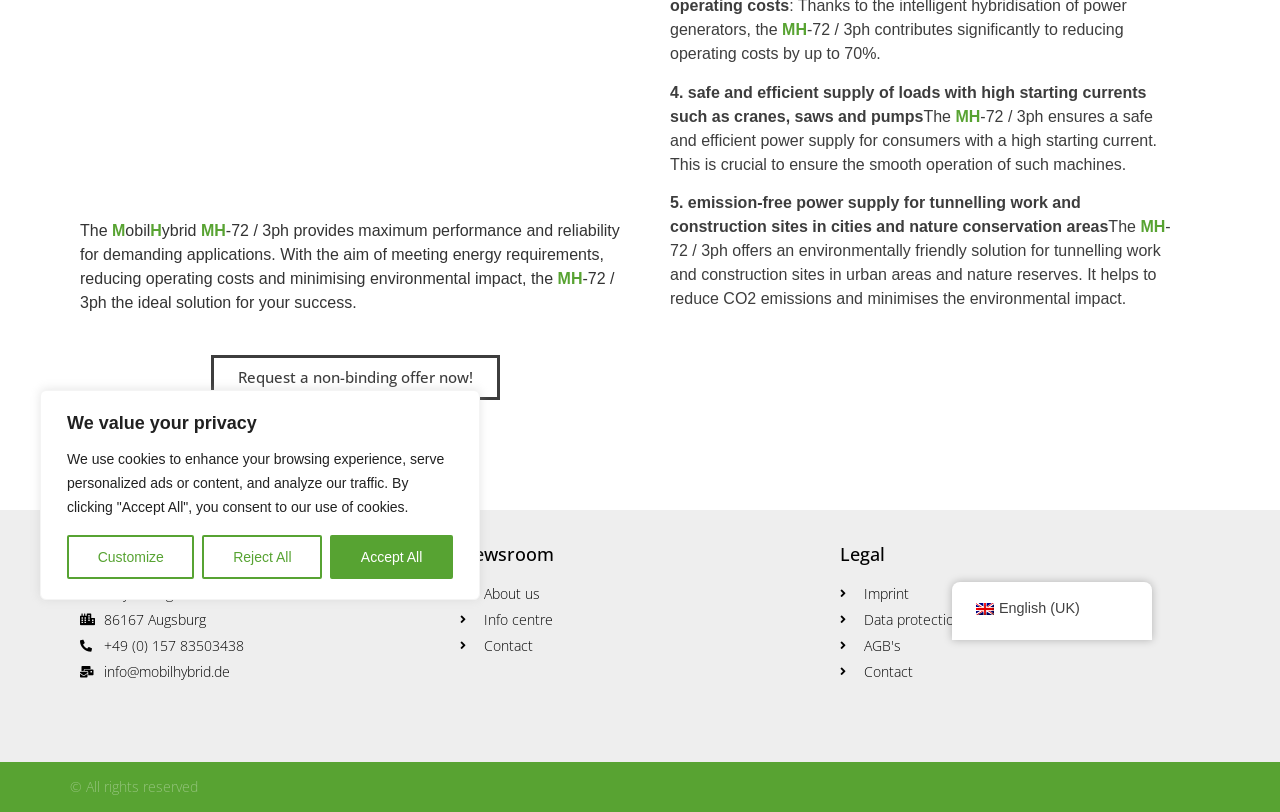Please specify the bounding box coordinates in the format (top-left x, top-left y, bottom-right x, bottom-right y), with values ranging from 0 to 1. Identify the bounding box for the UI component described as follows: Beaches & Islands

None